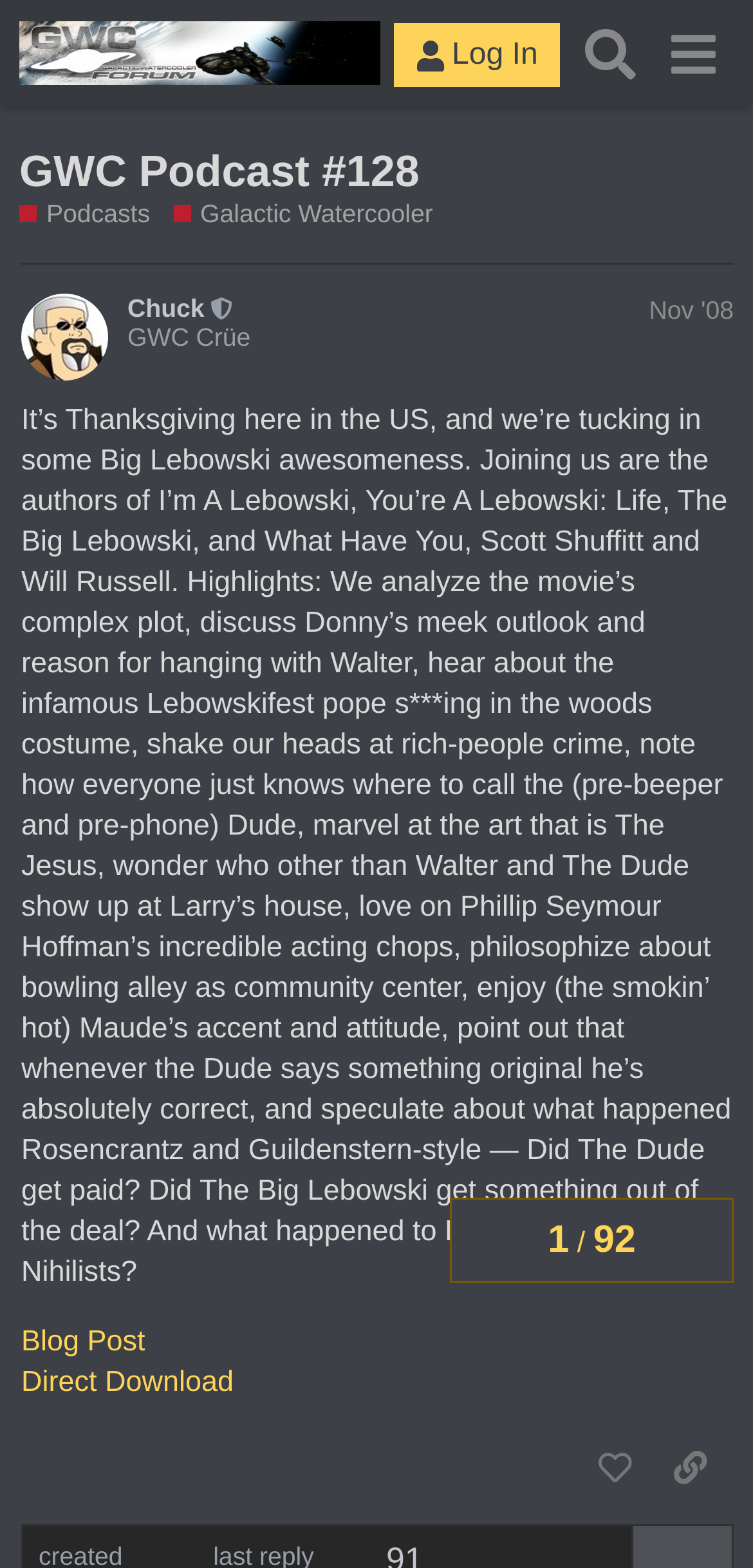Please specify the bounding box coordinates of the element that should be clicked to execute the given instruction: 'Click the 'Log In' button'. Ensure the coordinates are four float numbers between 0 and 1, expressed as [left, top, right, bottom].

[0.523, 0.015, 0.743, 0.056]